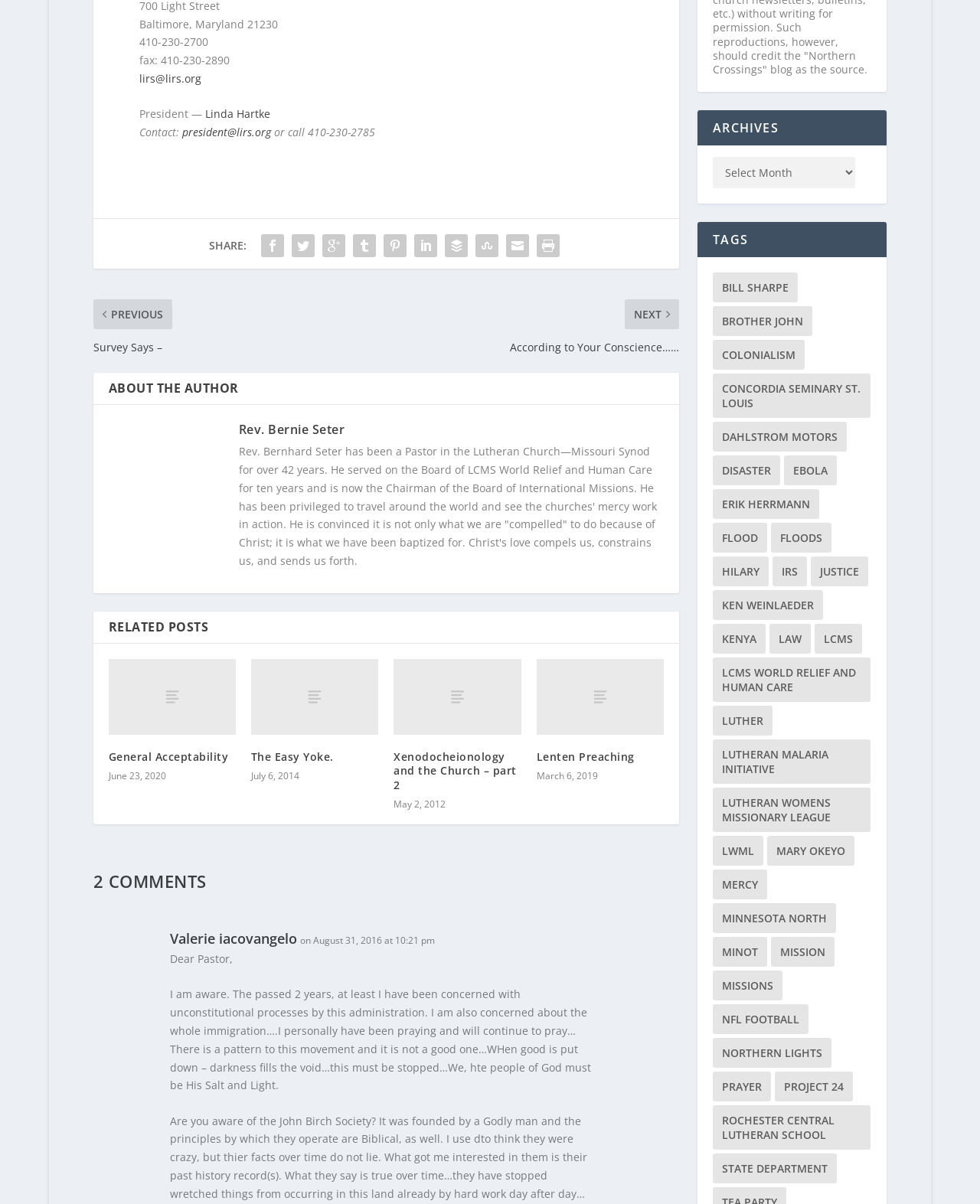Specify the bounding box coordinates of the element's region that should be clicked to achieve the following instruction: "Select an option from the 'ARCHIVES' combobox". The bounding box coordinates consist of four float numbers between 0 and 1, in the format [left, top, right, bottom].

[0.727, 0.13, 0.873, 0.157]